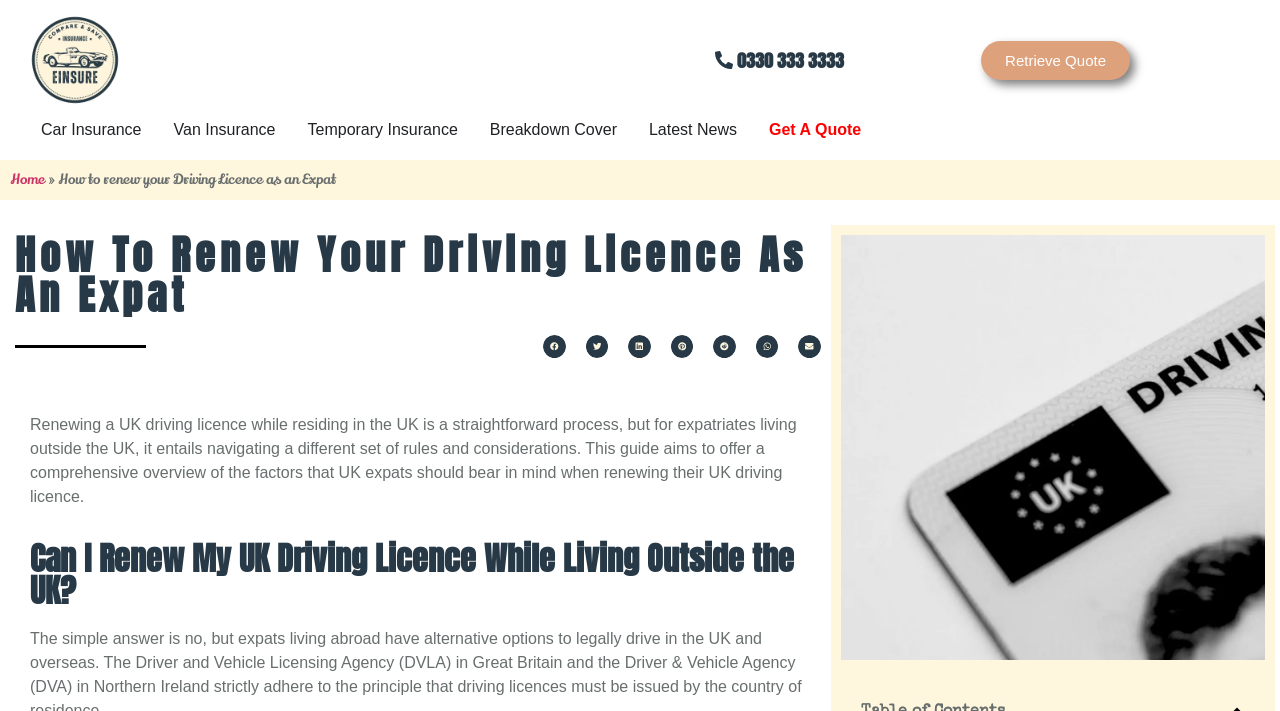Locate the bounding box coordinates of the area that needs to be clicked to fulfill the following instruction: "Open the menu". The coordinates should be in the format of four float numbers between 0 and 1, namely [left, top, right, bottom].

[0.02, 0.155, 0.883, 0.211]